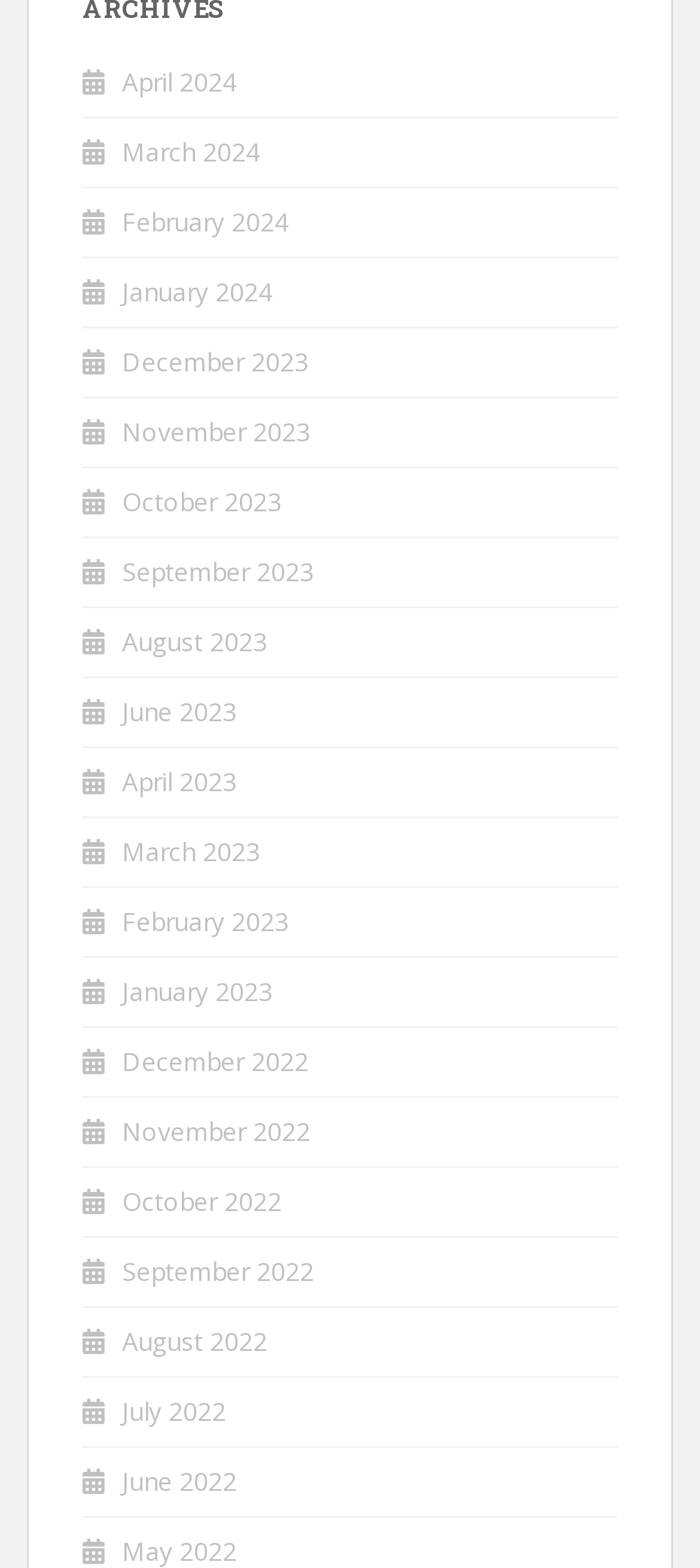What is the latest month listed? Based on the image, give a response in one word or a short phrase.

April 2024